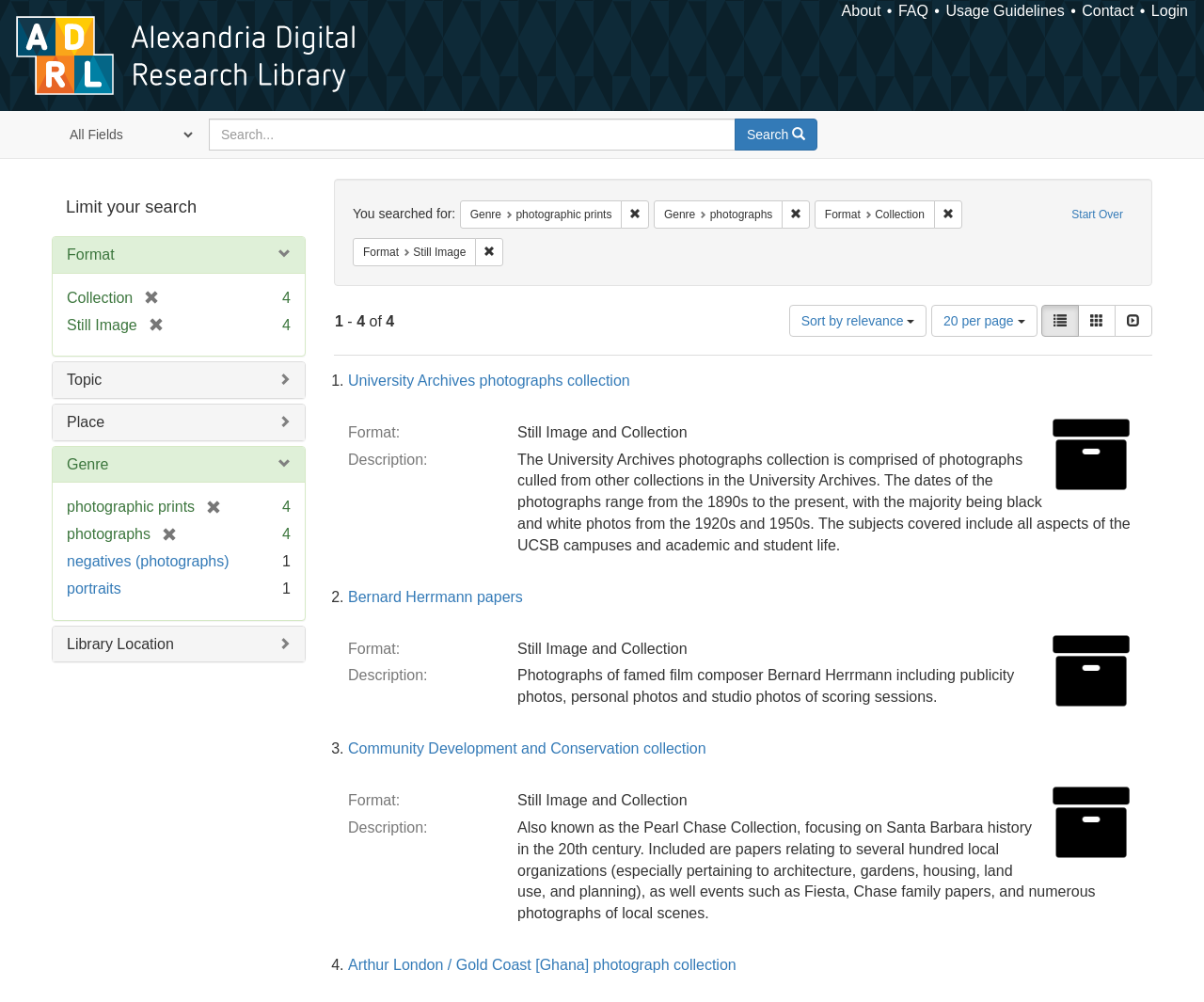Determine the bounding box coordinates for the area that should be clicked to carry out the following instruction: "Zoom in on the product image".

None